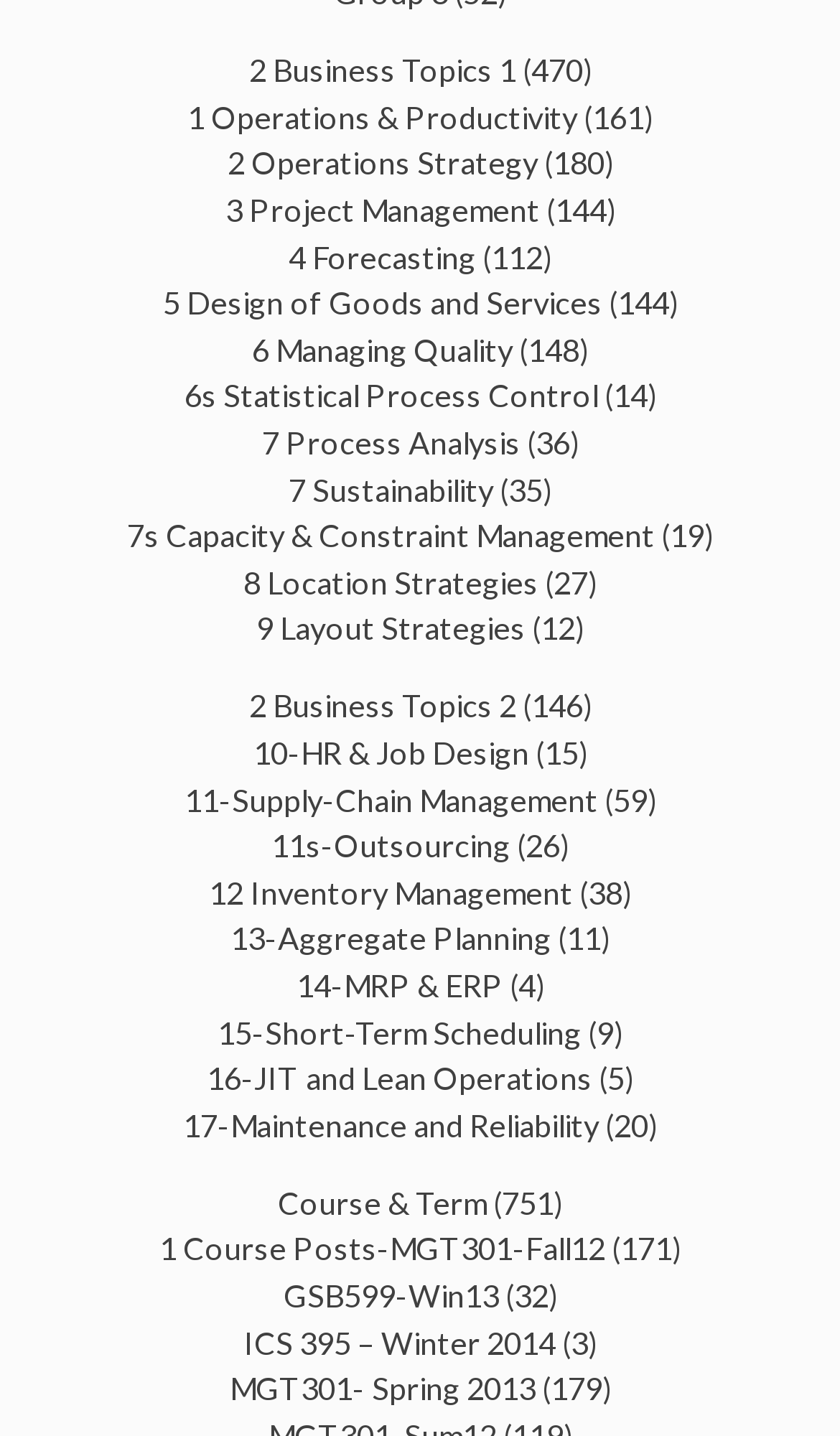Identify the coordinates of the bounding box for the element that must be clicked to accomplish the instruction: "Access MGT301- Spring 2013".

[0.273, 0.954, 0.637, 0.98]